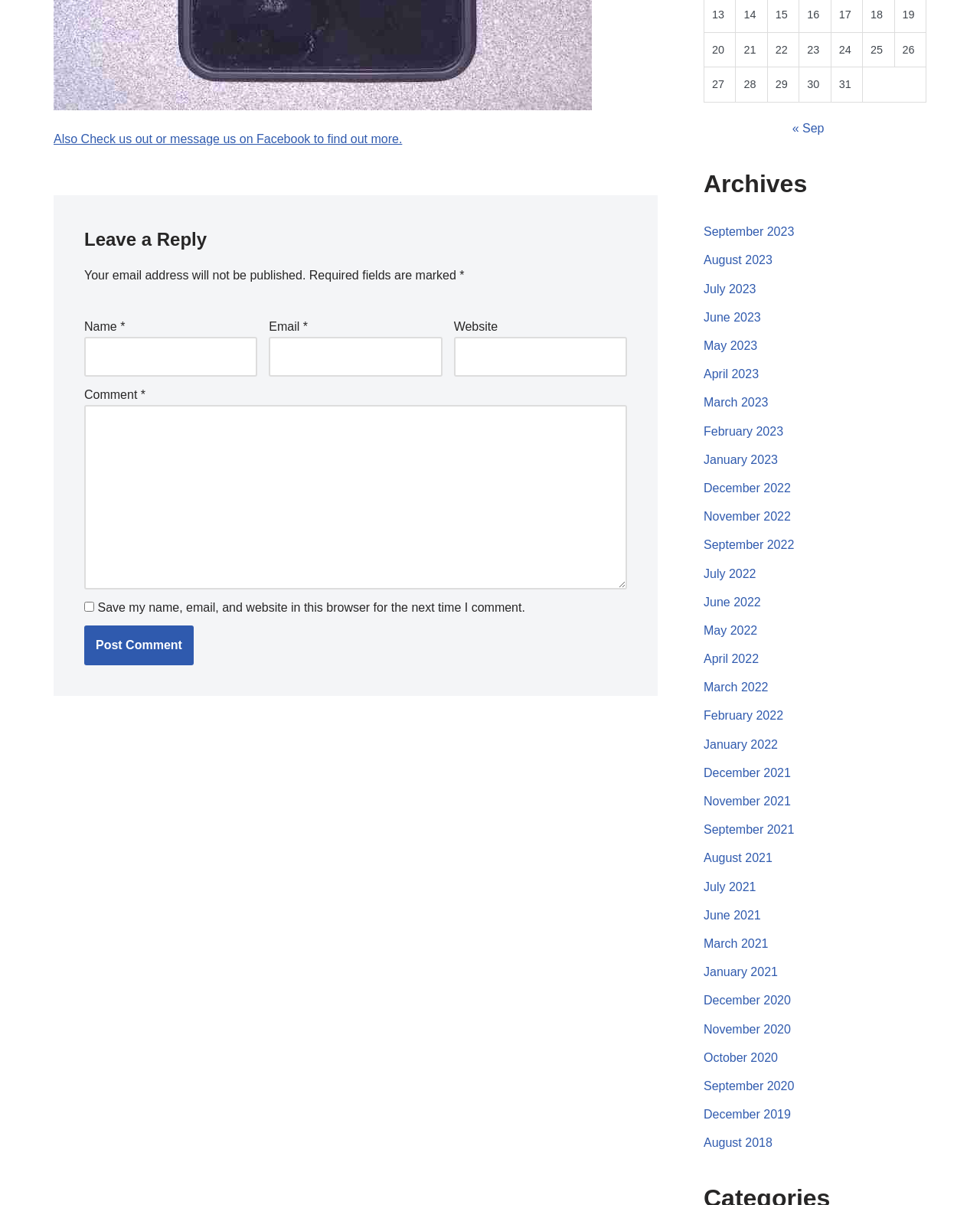Please identify the bounding box coordinates of the clickable area that will allow you to execute the instruction: "Check the archives".

[0.718, 0.14, 0.945, 0.165]